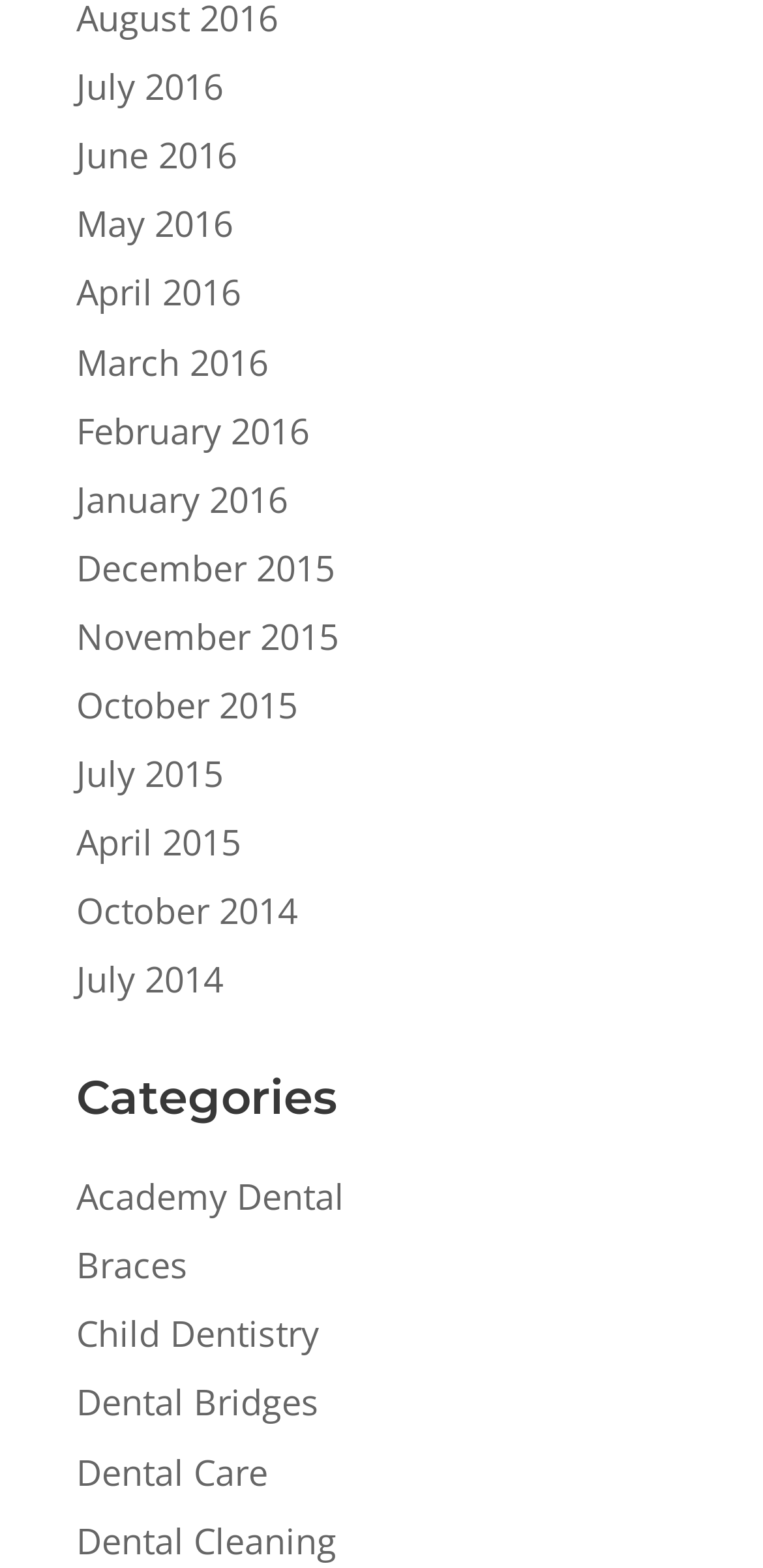What is the first category listed?
Relying on the image, give a concise answer in one word or a brief phrase.

Academy Dental